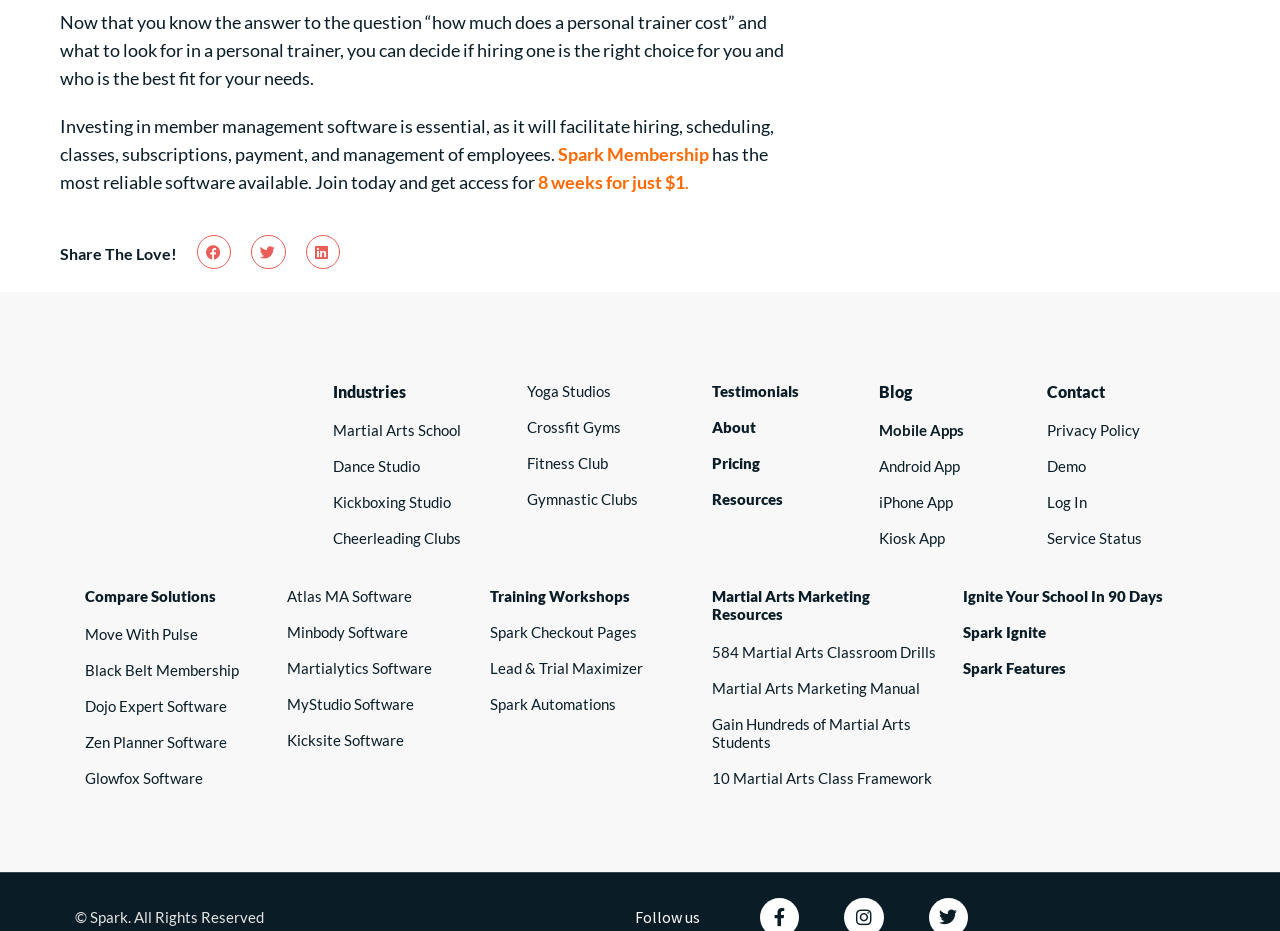Pinpoint the bounding box coordinates for the area that should be clicked to perform the following instruction: "Contact us".

[0.818, 0.41, 0.863, 0.43]